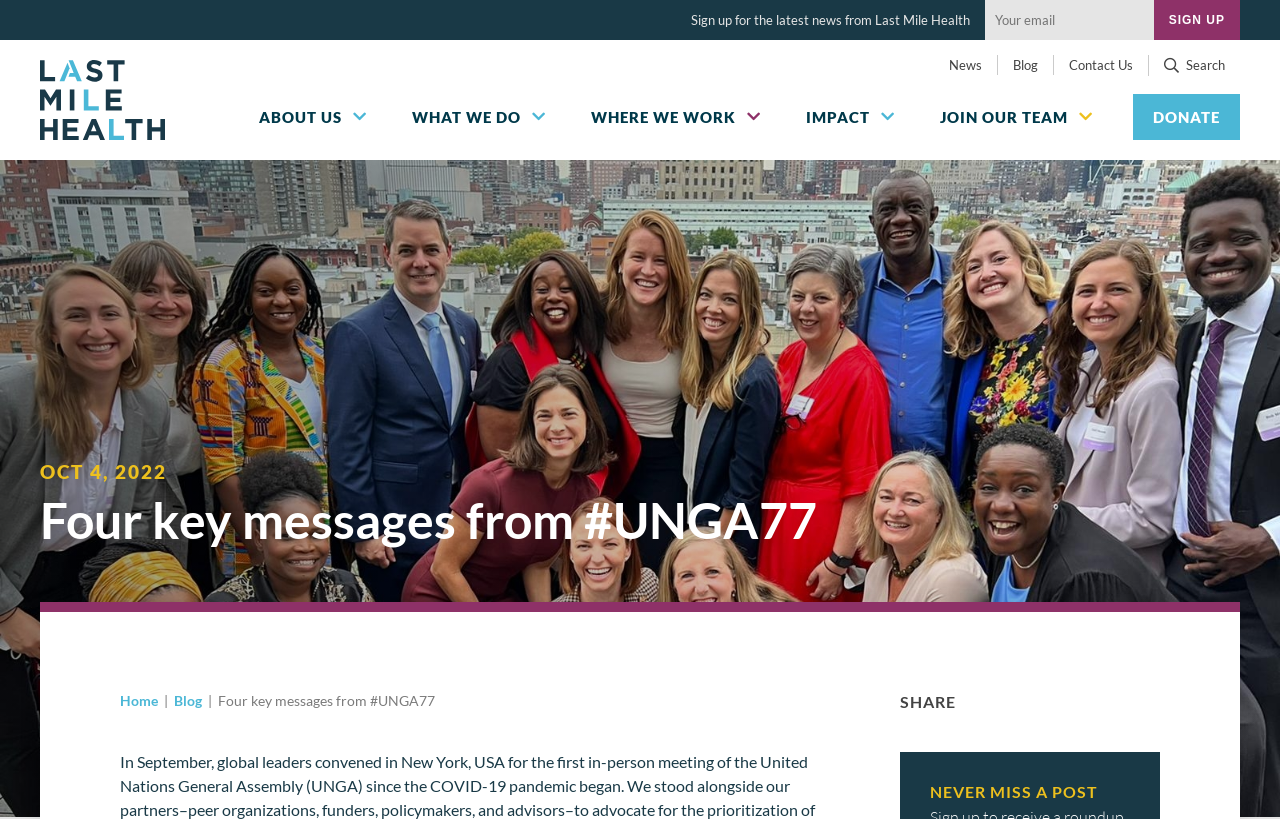How many links are there in the 'WHERE WE WORK' section?
Give a single word or phrase answer based on the content of the image.

Five